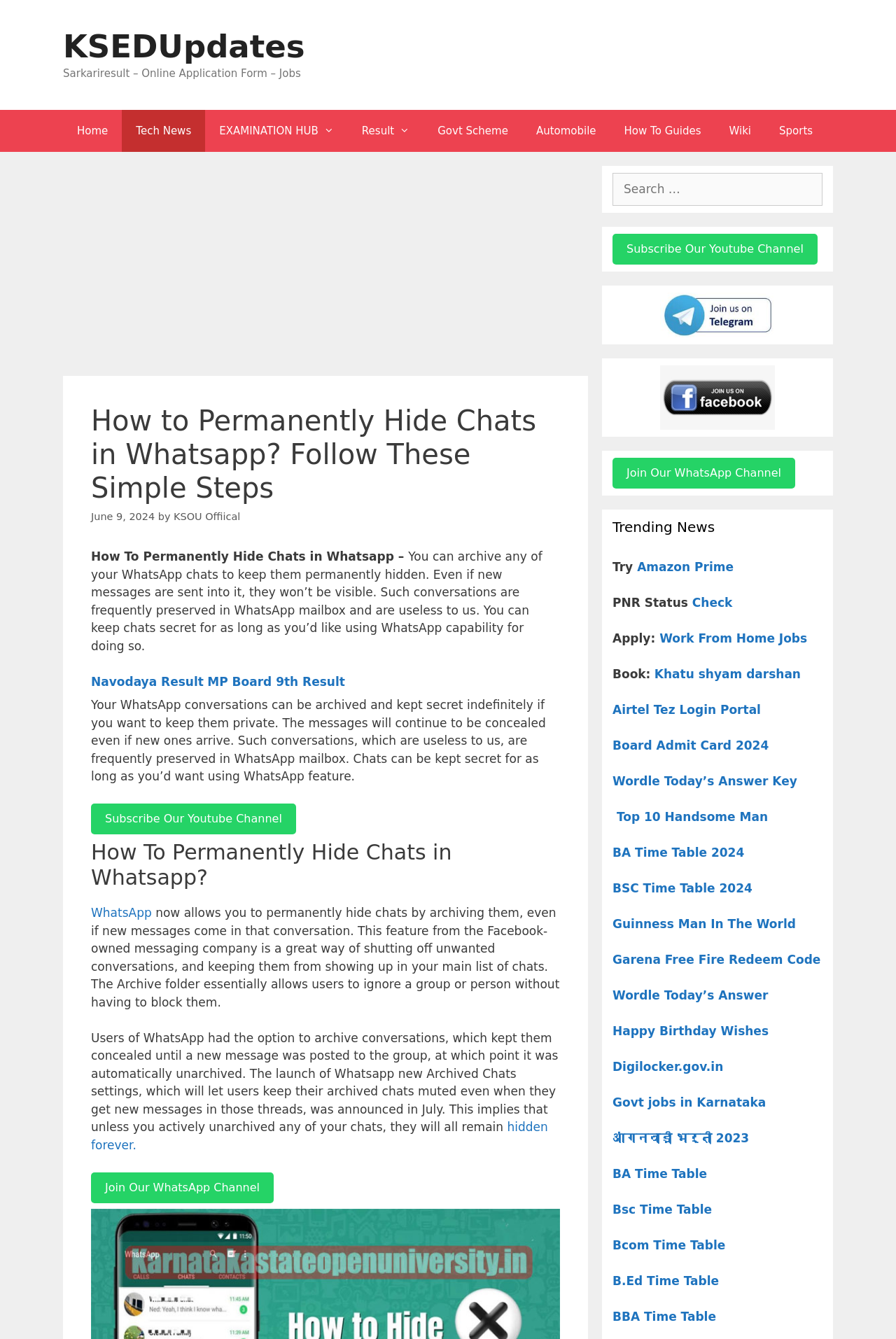Locate the bounding box coordinates of the clickable region to complete the following instruction: "Search for something."

[0.684, 0.129, 0.918, 0.154]